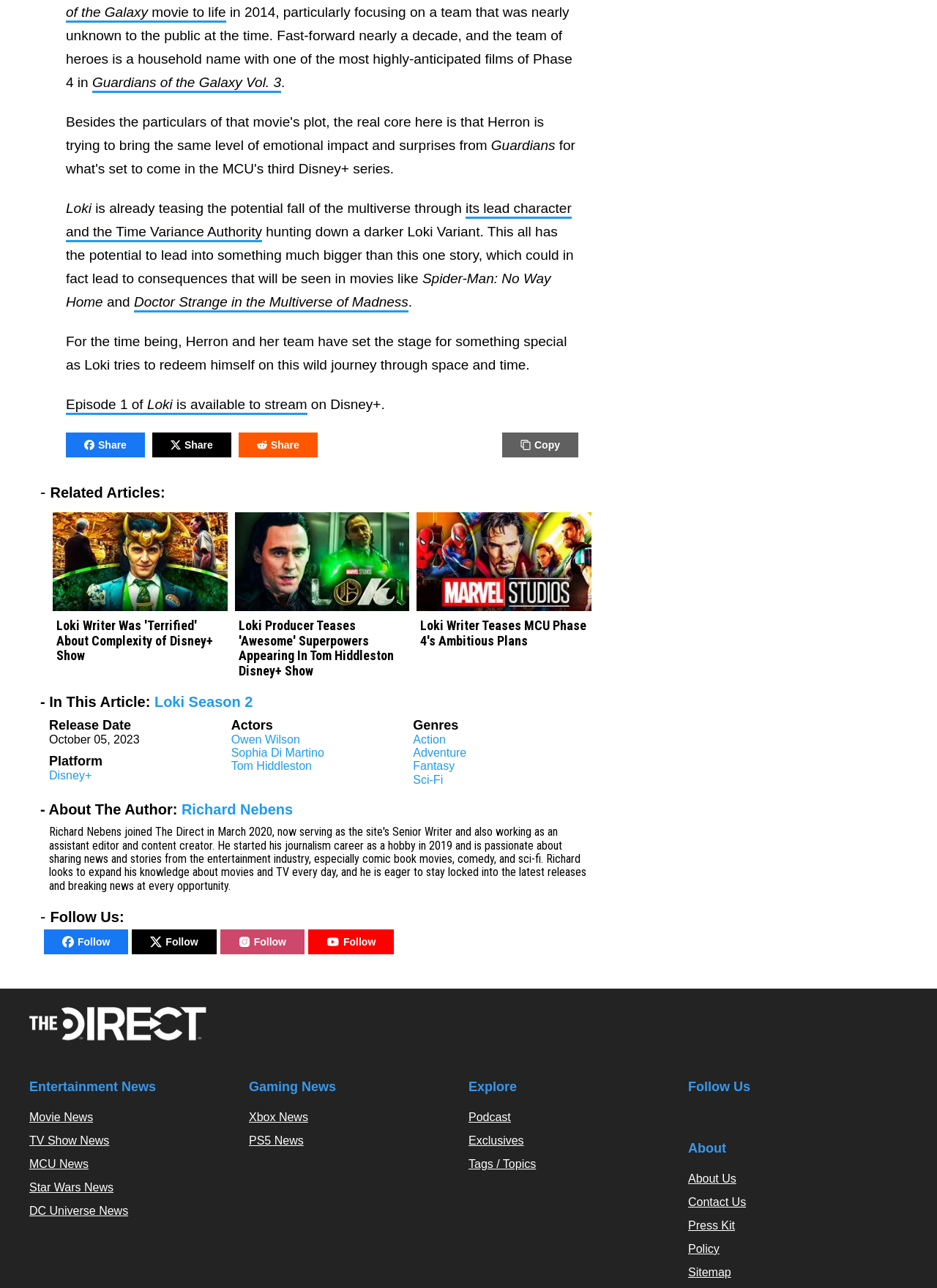Could you determine the bounding box coordinates of the clickable element to complete the instruction: "Click on the link to watch Episode 1 of Loki"? Provide the coordinates as four float numbers between 0 and 1, i.e., [left, top, right, bottom].

[0.07, 0.308, 0.328, 0.322]